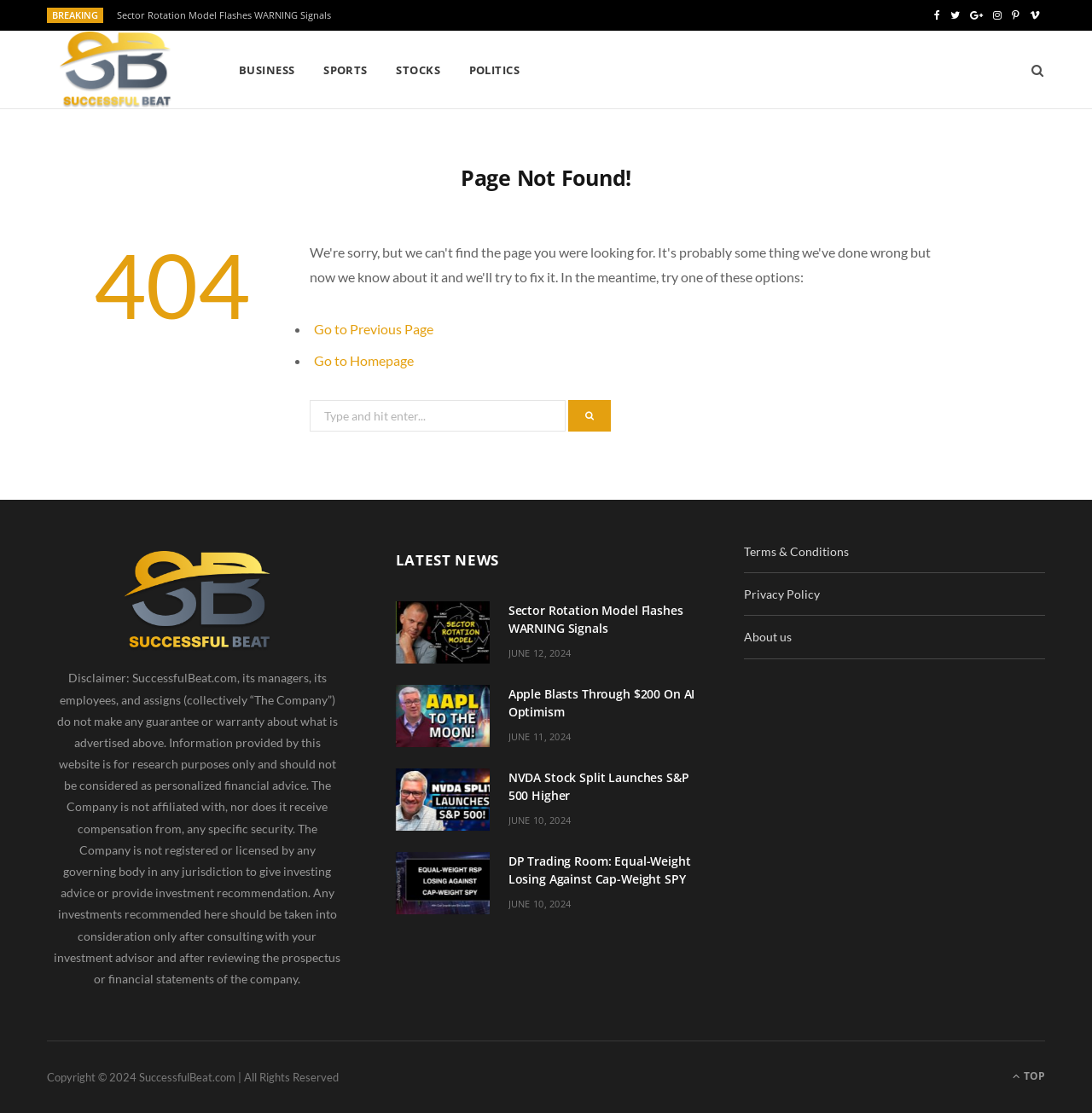What is the error message on this page? Look at the image and give a one-word or short phrase answer.

Page Not Found